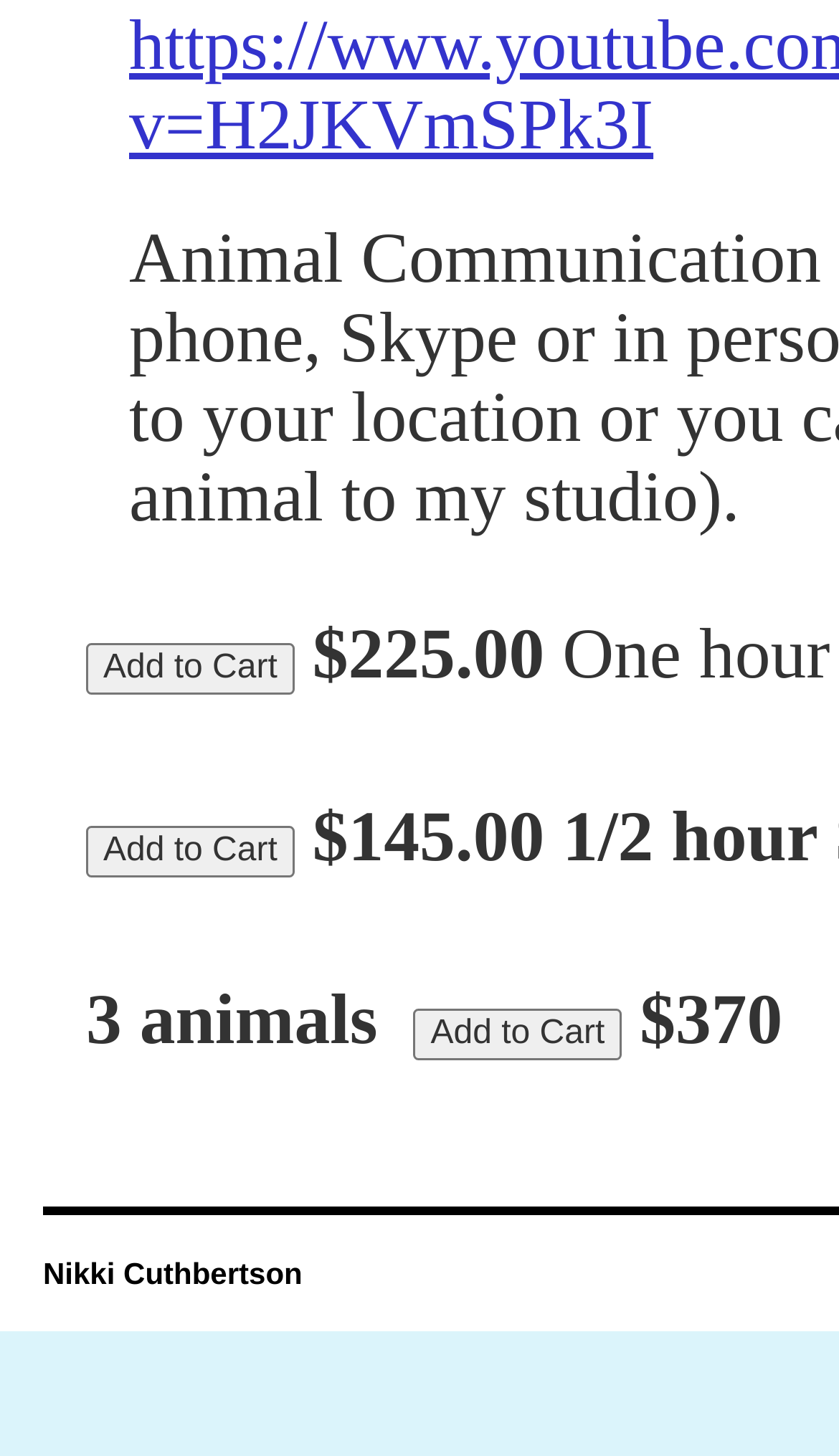What is the price of the third item?
Use the image to answer the question with a single word or phrase.

$370